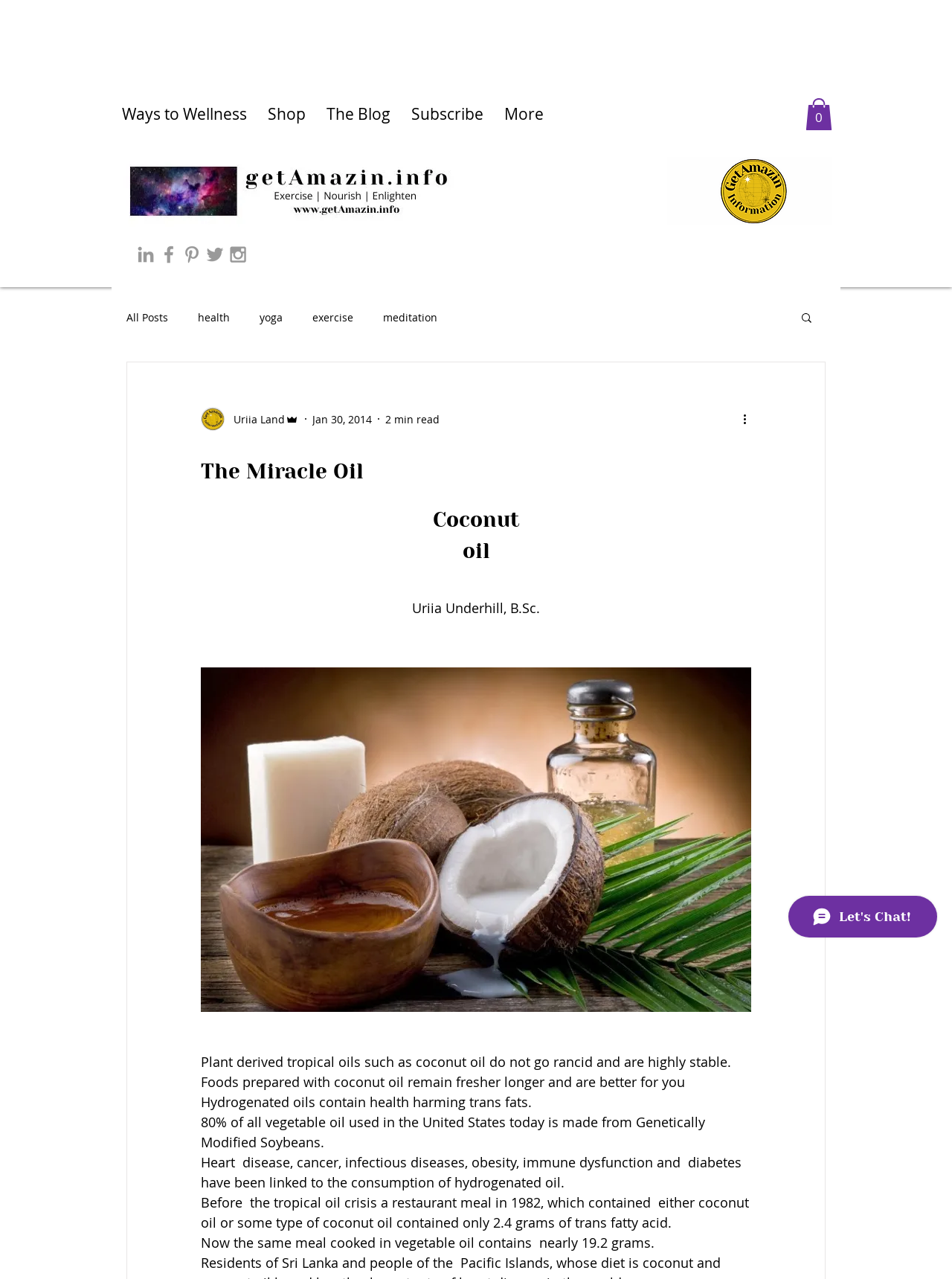For the element described, predict the bounding box coordinates as (top-left x, top-left y, bottom-right x, bottom-right y). All values should be between 0 and 1. Element description: aria-label="Grey Instagram Icon"

[0.238, 0.19, 0.262, 0.208]